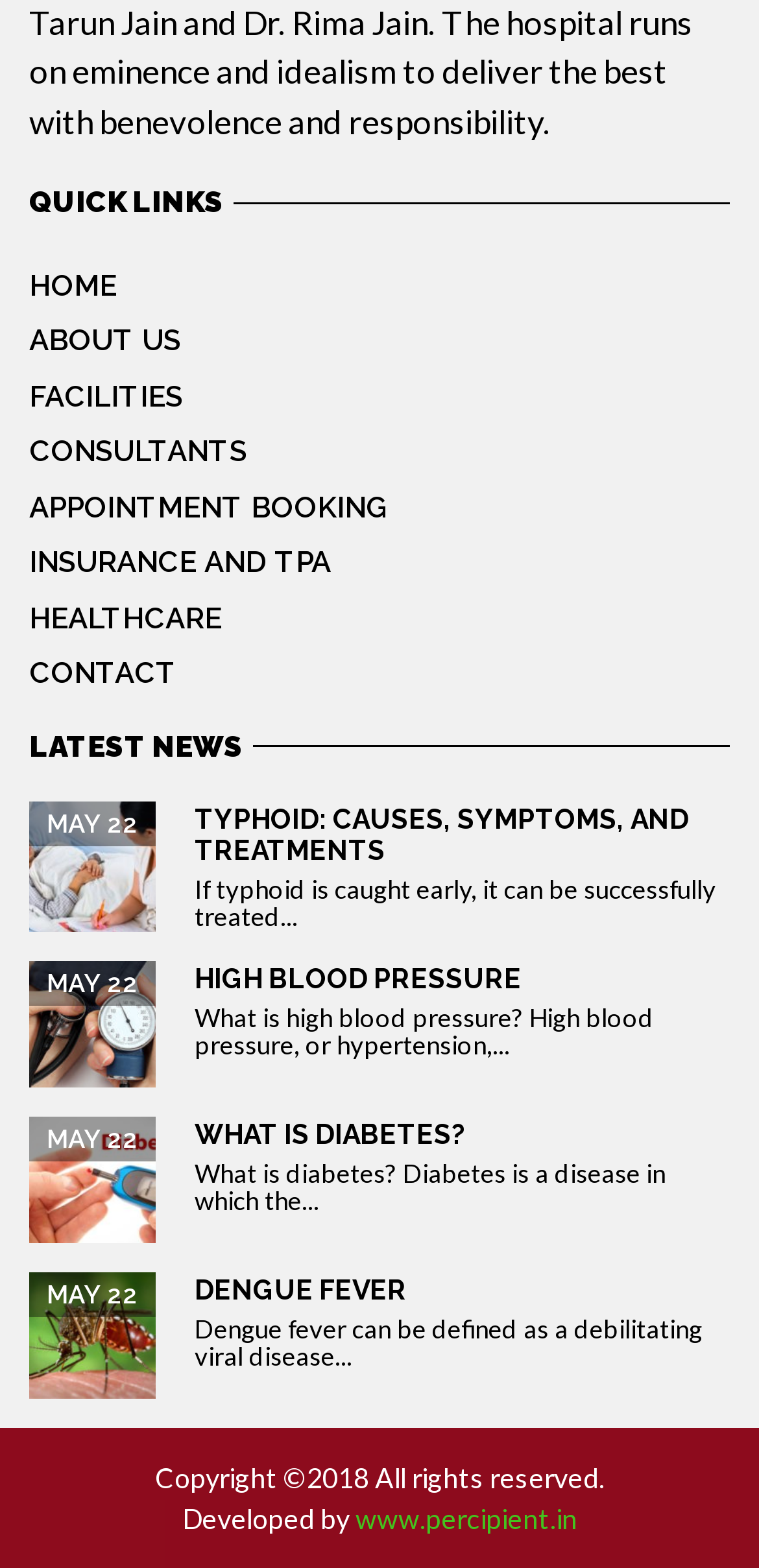Provide the bounding box coordinates for the UI element that is described as: "High Blood Pressure".

[0.256, 0.614, 0.687, 0.634]